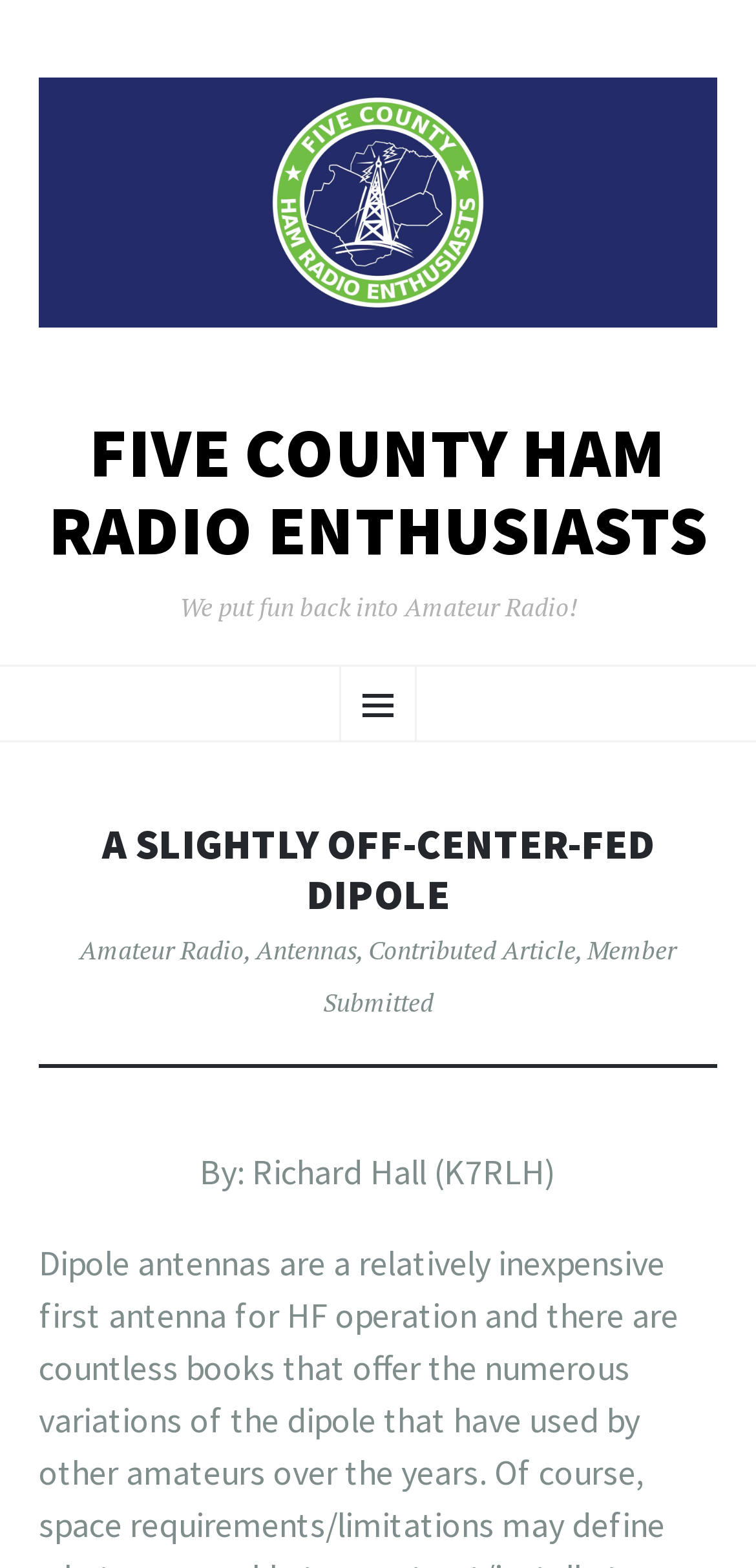Identify the first-level heading on the webpage and generate its text content.

FIVE COUNTY HAM RADIO ENTHUSIASTS